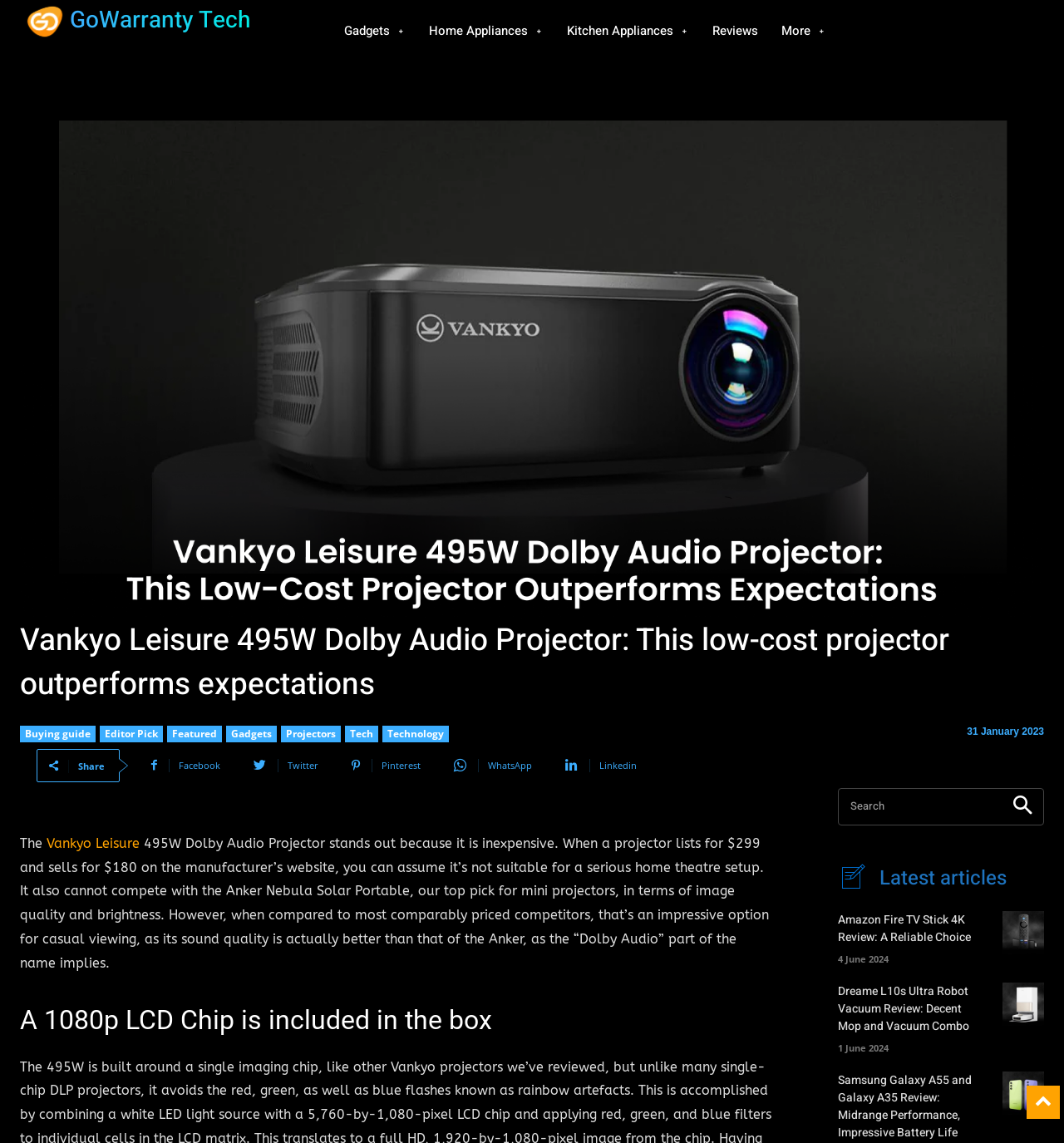Provide a thorough description of this webpage.

This webpage is about a product review of the Vankyo Leisure 495W Dolby Audio Projector. At the top, there is a navigation menu with links to "Gadgets", "Home Appliances", "Kitchen Appliances", and "Reviews". Below the menu, there is a heading that reads "Vankyo Leisure 495W Dolby Audio Projector: This low-cost projector outperforms expectations" followed by several links to related categories such as "Buying guide", "Editor Pick", and "Tech".

The main content of the page is a review of the projector, which discusses its features, price, and performance compared to other similar products. The review is divided into sections, with headings such as "A 1080p LCD Chip is included in the box". There are also social media links to share the article on Facebook, Twitter, Pinterest, WhatsApp, and LinkedIn.

On the right side of the page, there is a search bar with a button to search for articles. Below the search bar, there are links to latest articles, including "Amazon Fire TV Stick 4K Review: A Reliable Choice", "Dreame L10s Ultra Robot Vacuum Review: Decent Mop and Vacuum Combo", and "Samsung Galaxy A55 and Galaxy A35 Review: Midrange Performance, Impressive Battery Life". Each article link has a corresponding heading and a timestamp indicating when the article was published.